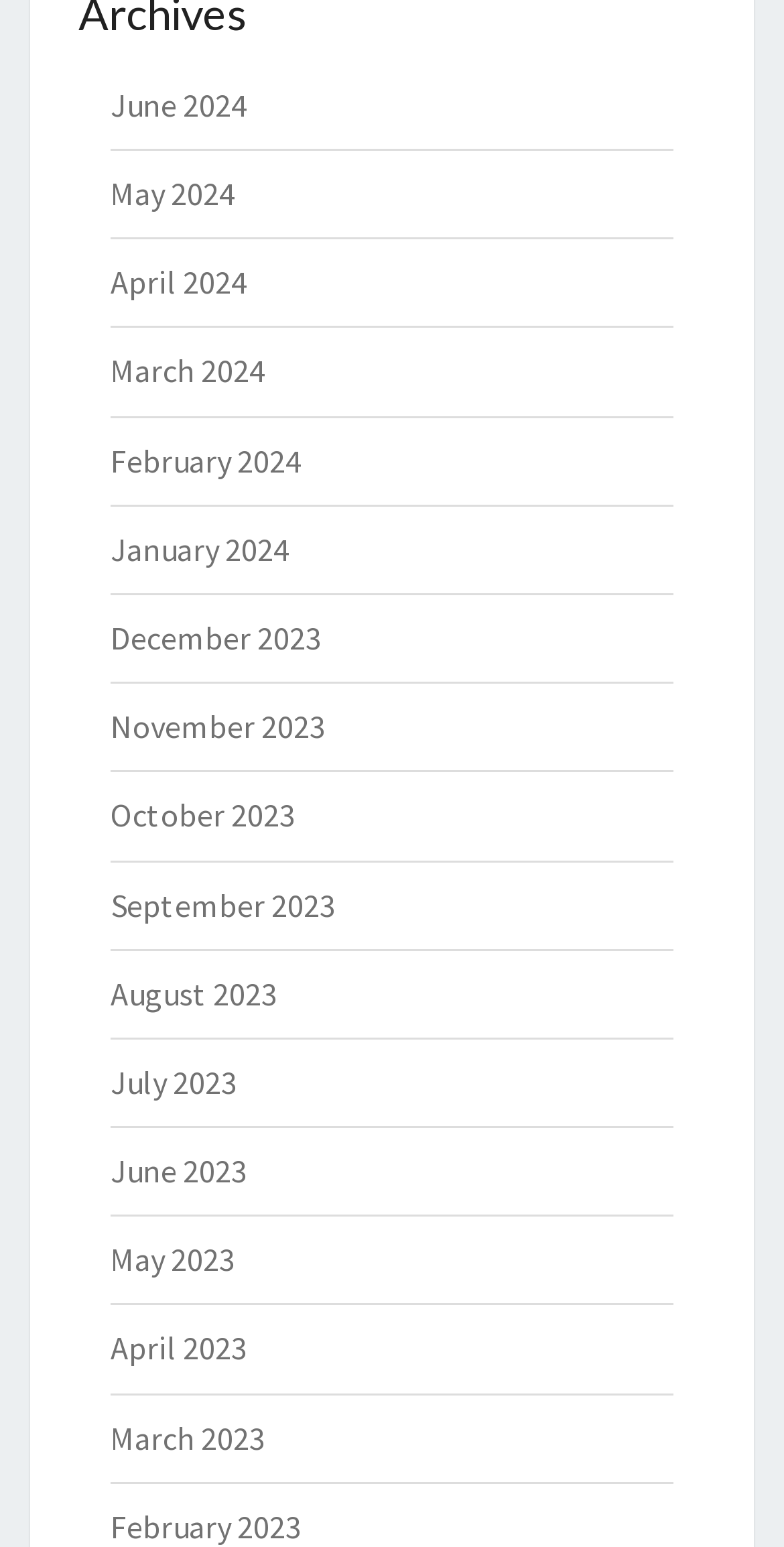Please locate the bounding box coordinates of the element that should be clicked to complete the given instruction: "go to May 2024".

[0.141, 0.112, 0.3, 0.138]